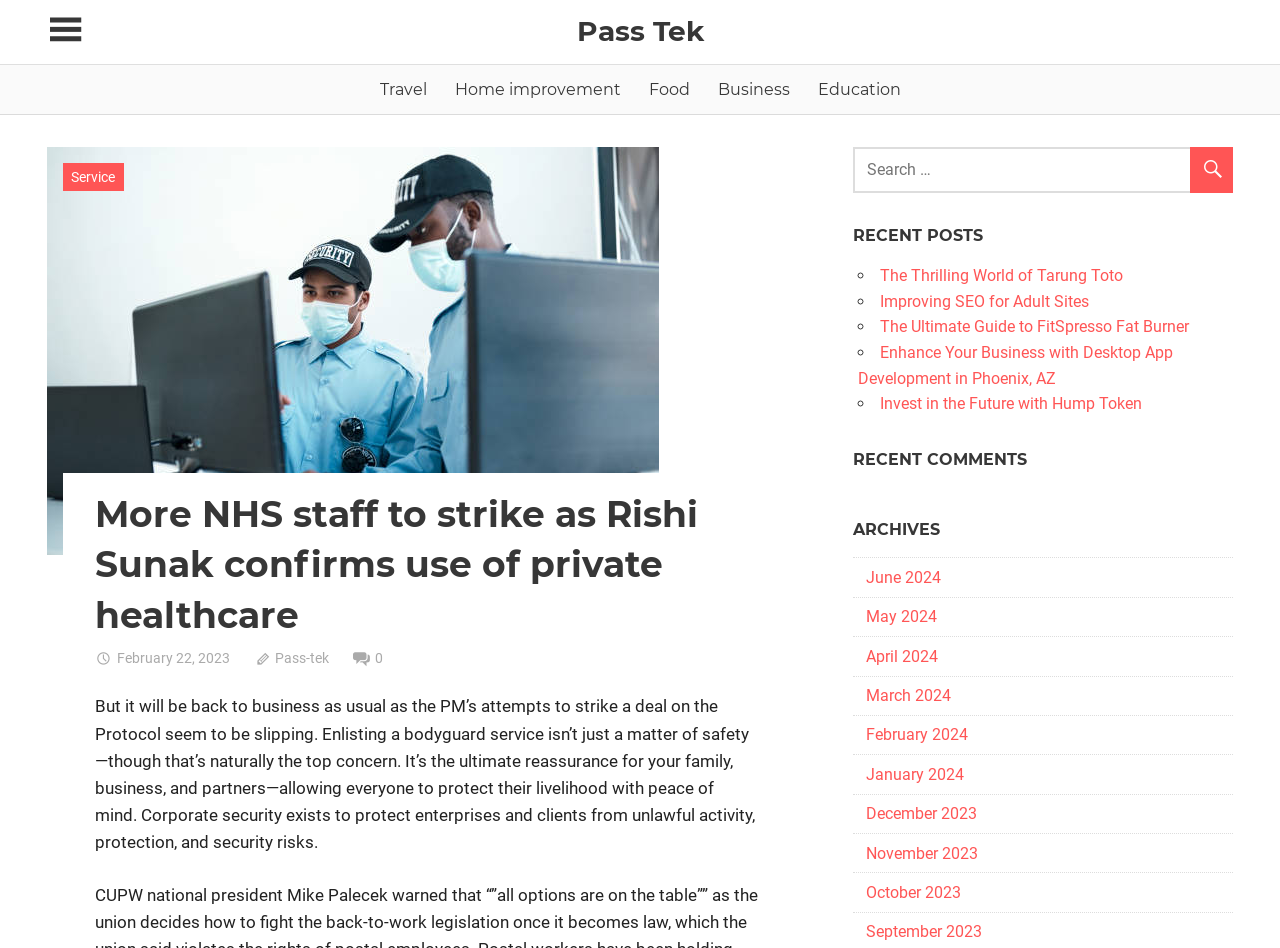Please study the image and answer the question comprehensively:
What is the date of the article?

I found the date of the article by looking at the link ' February 22, 2023' which is provided in the webpage and is likely to be the date of publication of the article.